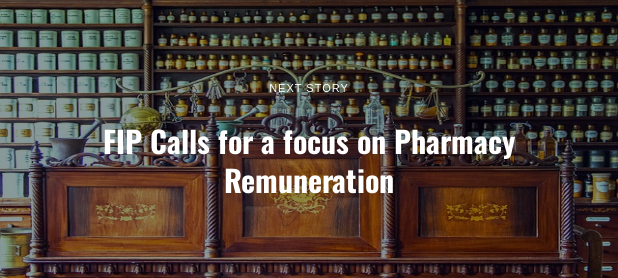Answer with a single word or phrase: 
What is written at the top of the image?

NEXT STORY